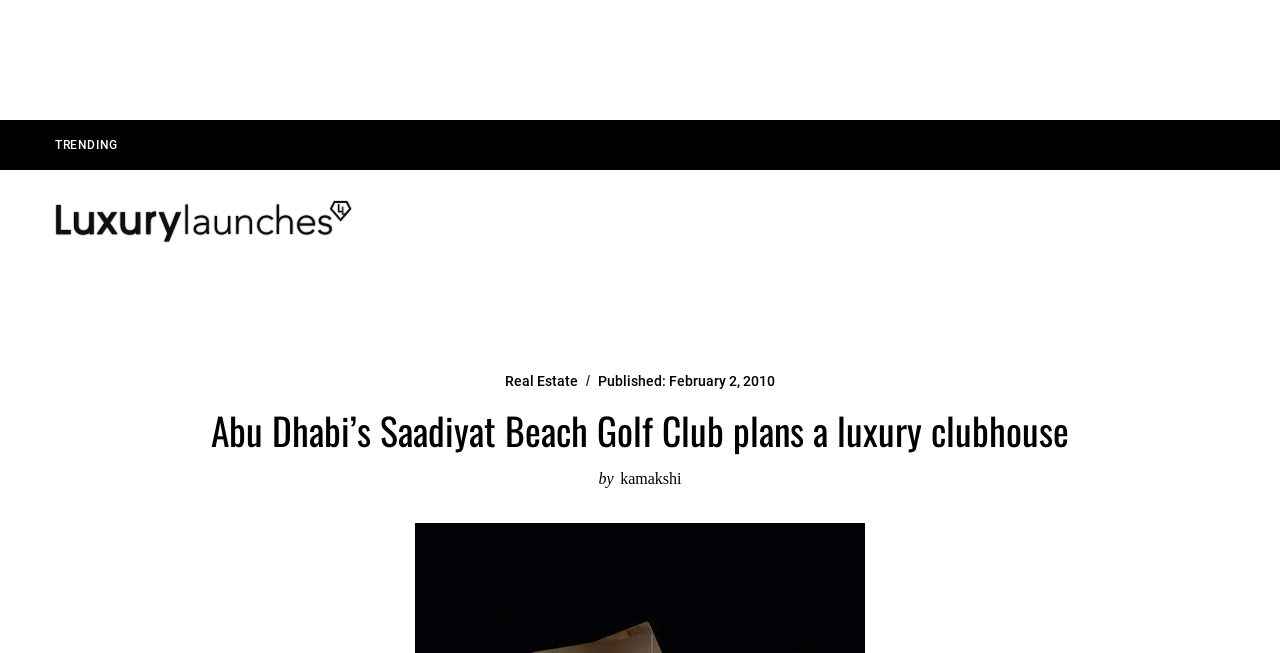How many secondary menu items are there?
Please analyze the image and answer the question with as much detail as possible.

I found only one link 'TRENDING' under the 'Secondary Menu' navigation element.